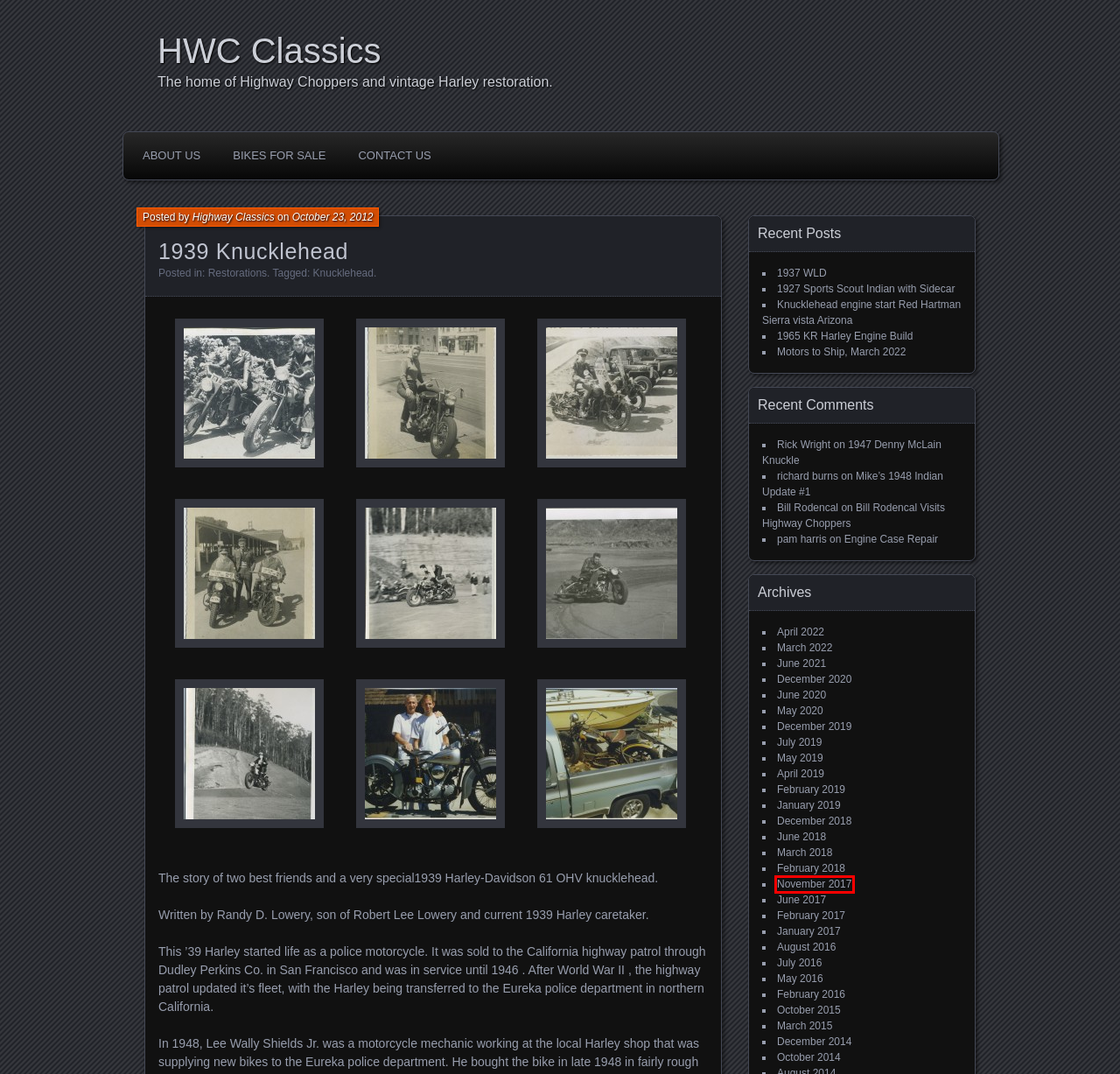You have a screenshot of a webpage with a red rectangle bounding box around an element. Identify the best matching webpage description for the new page that appears after clicking the element in the bounding box. The descriptions are:
A. Engine Case Repair | HWC Classics
B. April | 2022 | HWC Classics
C. July | 2016 | HWC Classics
D. November | 2017 | HWC Classics
E. 1947 Denny McLain Knuckle | HWC Classics
F. Motors to Ship, March 2022 | HWC Classics
G. Mike’s 1948 Indian Update #1 | HWC Classics
H. Knucklehead engine start Red Hartman Sierra vista Arizona | HWC Classics

D